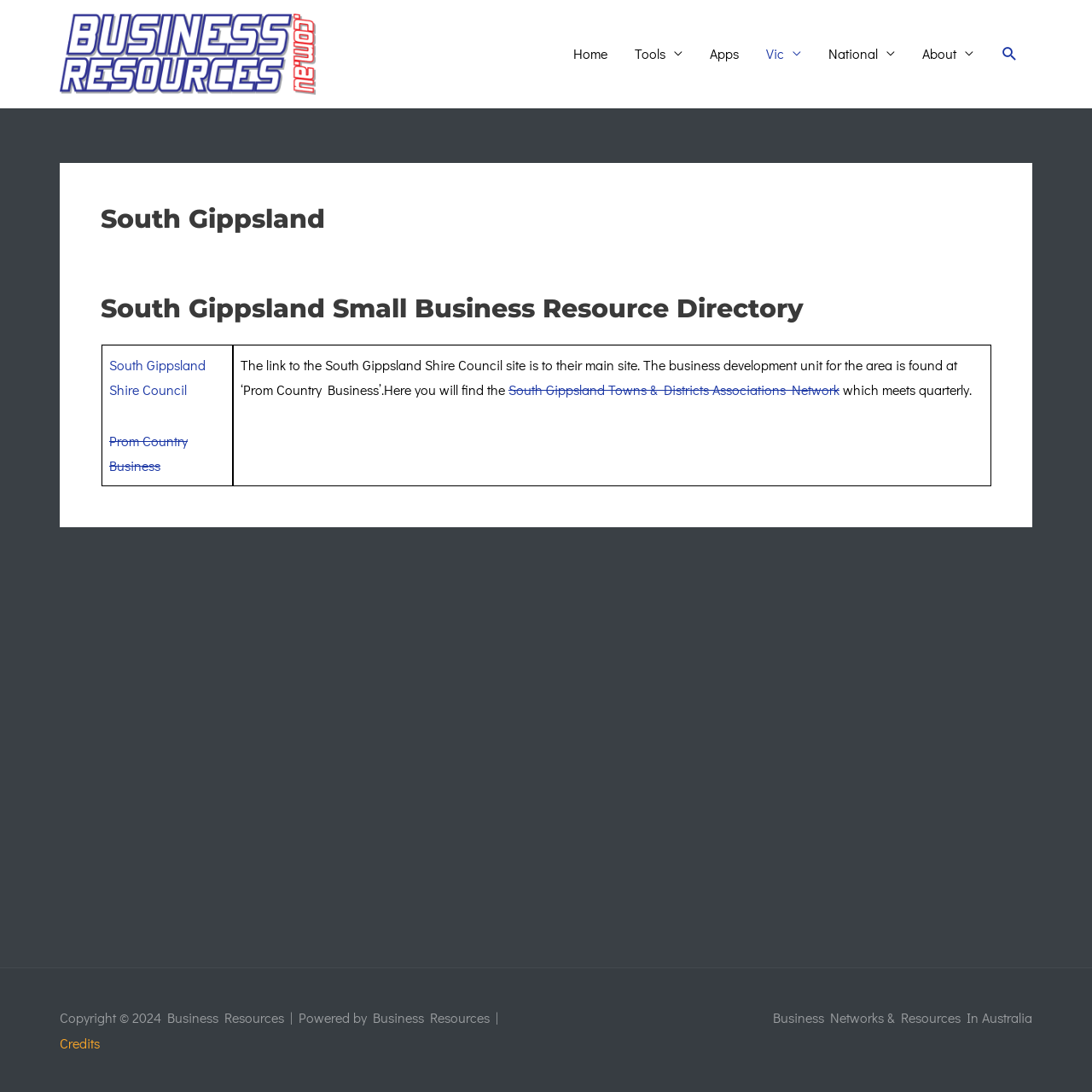Give a concise answer using only one word or phrase for this question:
How many links are there in the navigation menu?

6